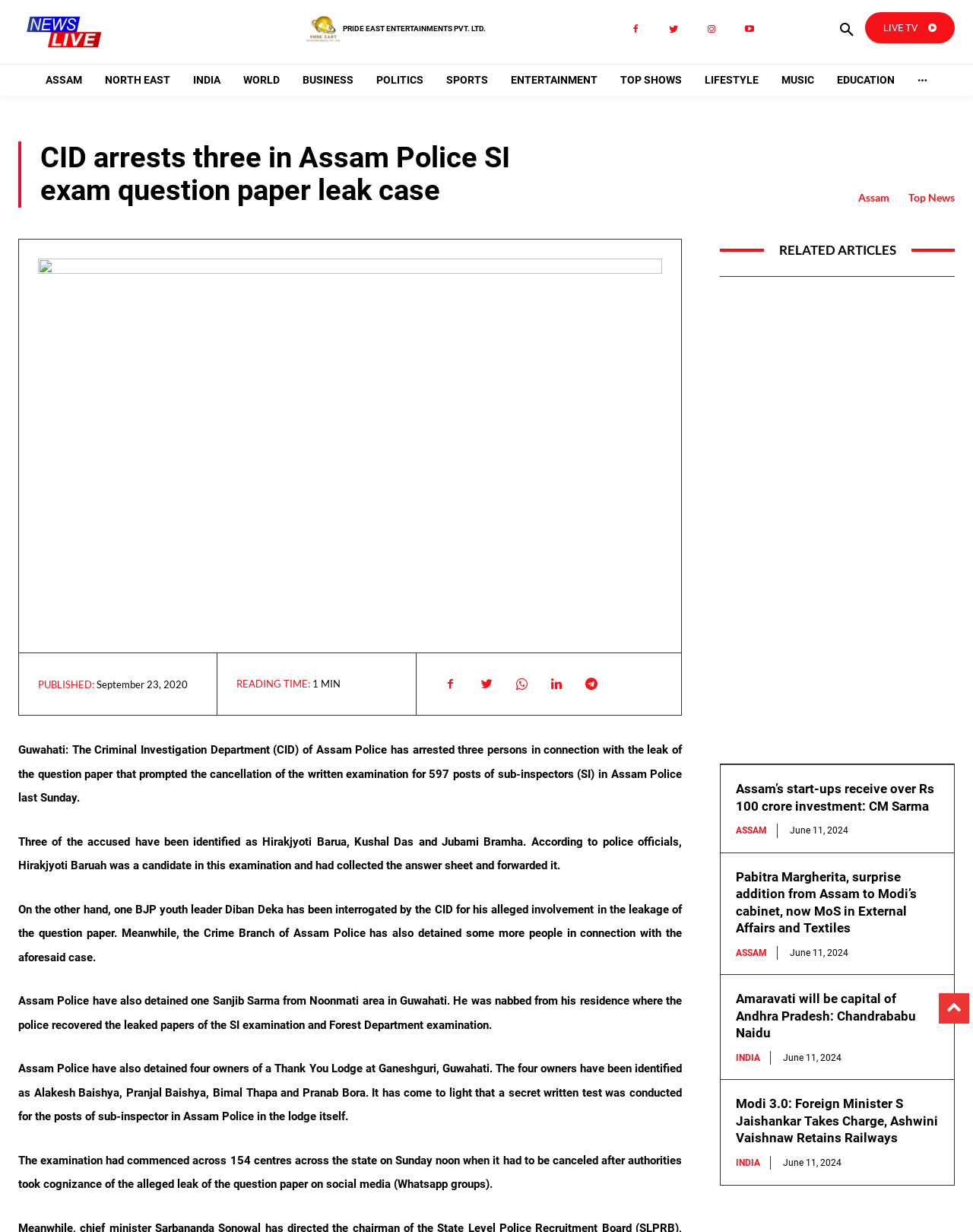Produce an elaborate caption capturing the essence of the webpage.

This webpage is a news article from News Live, with a focus on a specific news story. At the top of the page, there is a logo for News Live, accompanied by a small image and several links to social media platforms. Below this, there is a horizontal navigation menu with links to various categories such as Assam, North East, India, World, Business, Politics, Sports, Entertainment, and more.

The main content of the page is a news article with the title "CID arrests three in Assam Police SI exam question paper leak case". The article is divided into several paragraphs, with a heading and a brief summary at the top. The text describes the arrest of three individuals in connection with the leak of a question paper for a police sub-inspector exam in Assam.

To the right of the article, there is a section with related articles, each with a heading, a brief summary, and a link to the full article. These articles appear to be from various dates, including June 11, 2024.

At the bottom of the page, there is an advertisement iframe. There are also several images scattered throughout the page, including a small image at the top and a larger image in the middle of the article.

Overall, the webpage is a news article with a clear structure and organization, making it easy to read and navigate.